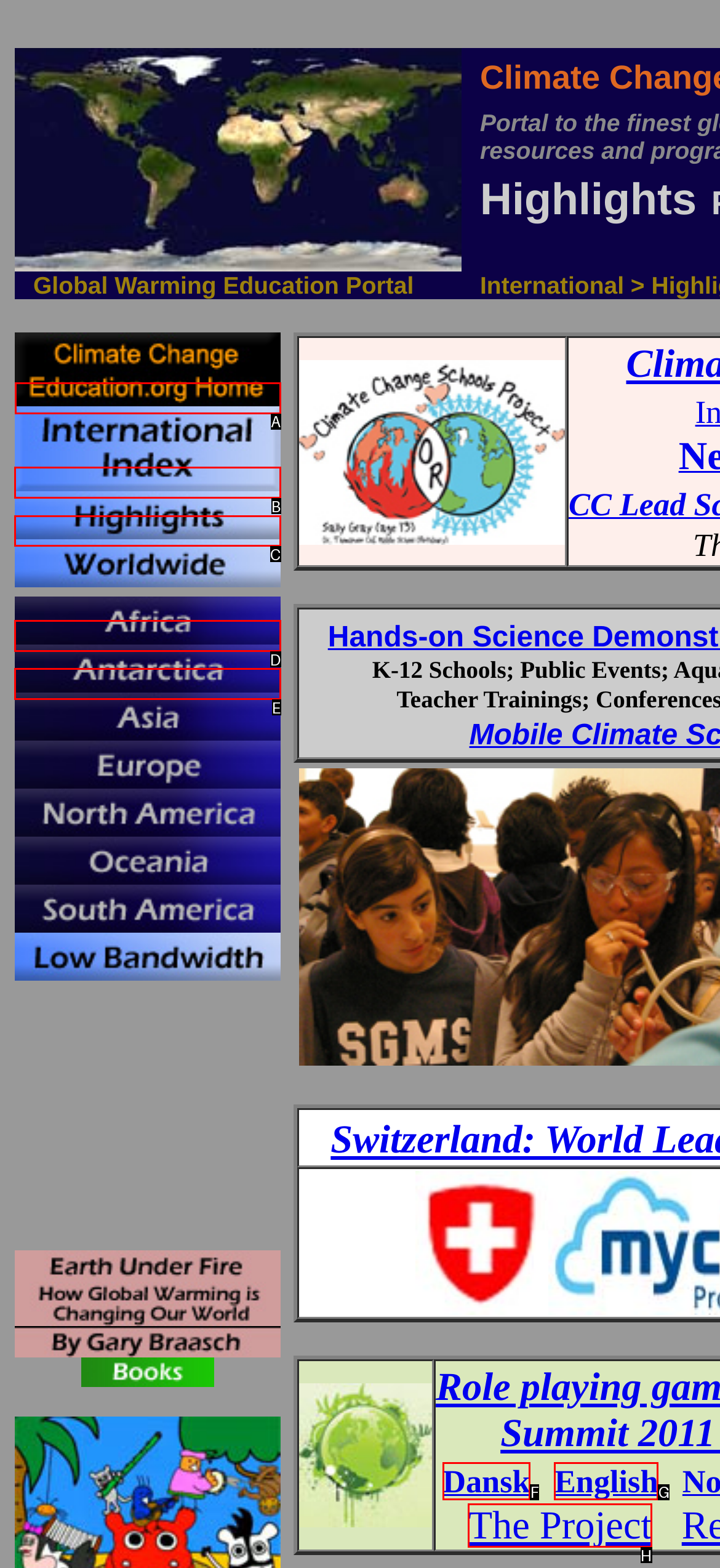Given the task: Click the first highlighted link, point out the letter of the appropriate UI element from the marked options in the screenshot.

A